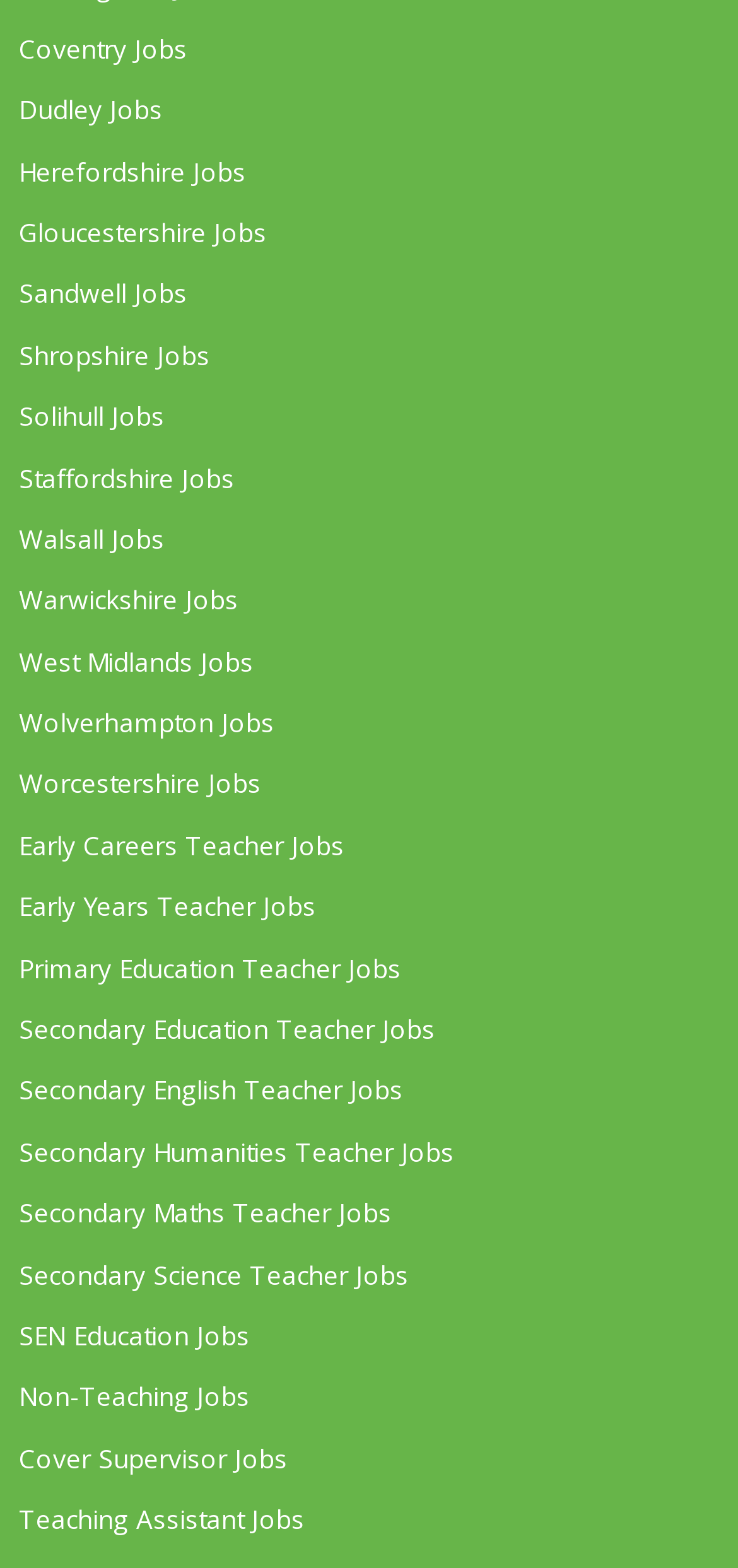Provide the bounding box coordinates of the section that needs to be clicked to accomplish the following instruction: "Explore Secondary English Teacher Jobs."

[0.026, 0.679, 0.546, 0.713]